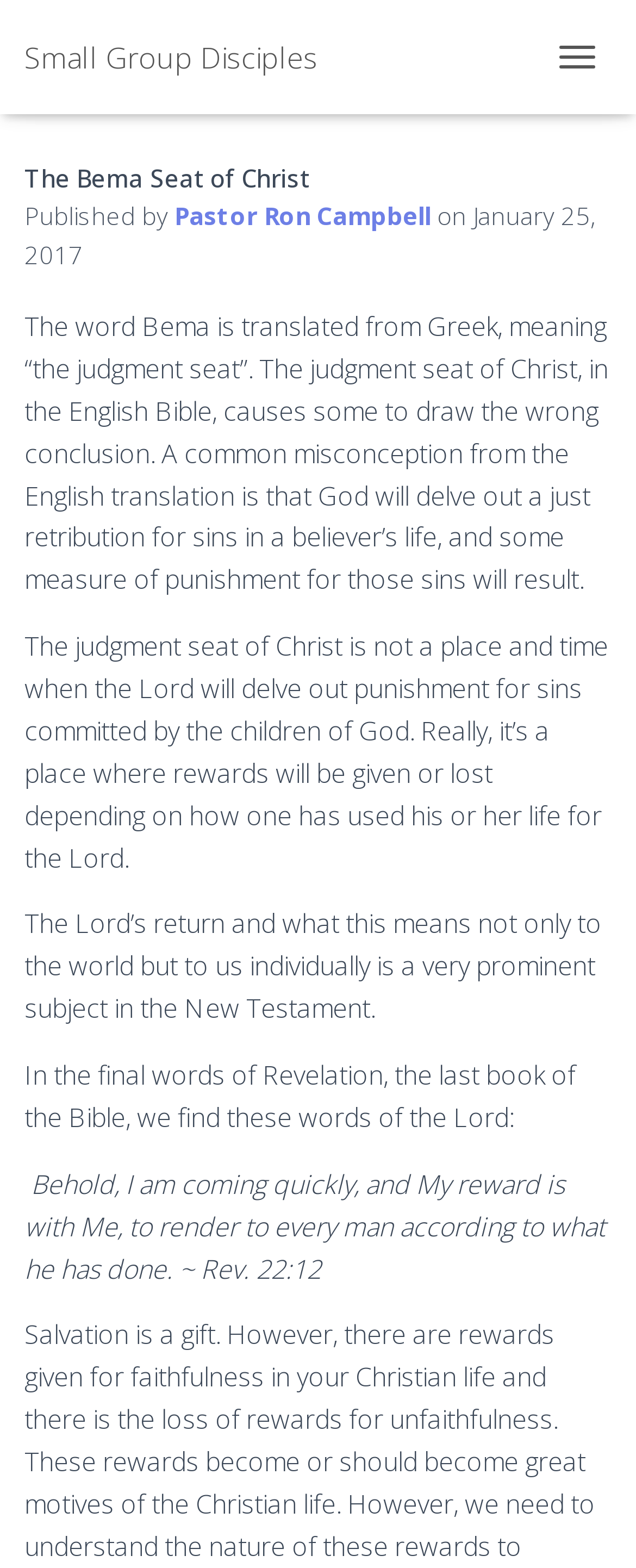Who is the author of the article?
Respond to the question with a well-detailed and thorough answer.

The author of the article can be found by looking at the text 'Published by' followed by the link 'Pastor Ron Campbell', which indicates that Pastor Ron Campbell is the author of the article.